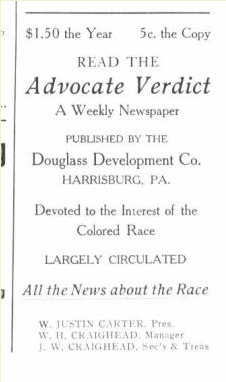What is the annual subscription cost of the newspaper?
We need a detailed and exhaustive answer to the question. Please elaborate.

The advertisement mentions that the newspaper is sold for $1.50 per year, making it accessible to its readership. This indicates that the newspaper is committed to providing news and information vital to the African American community at an affordable price.